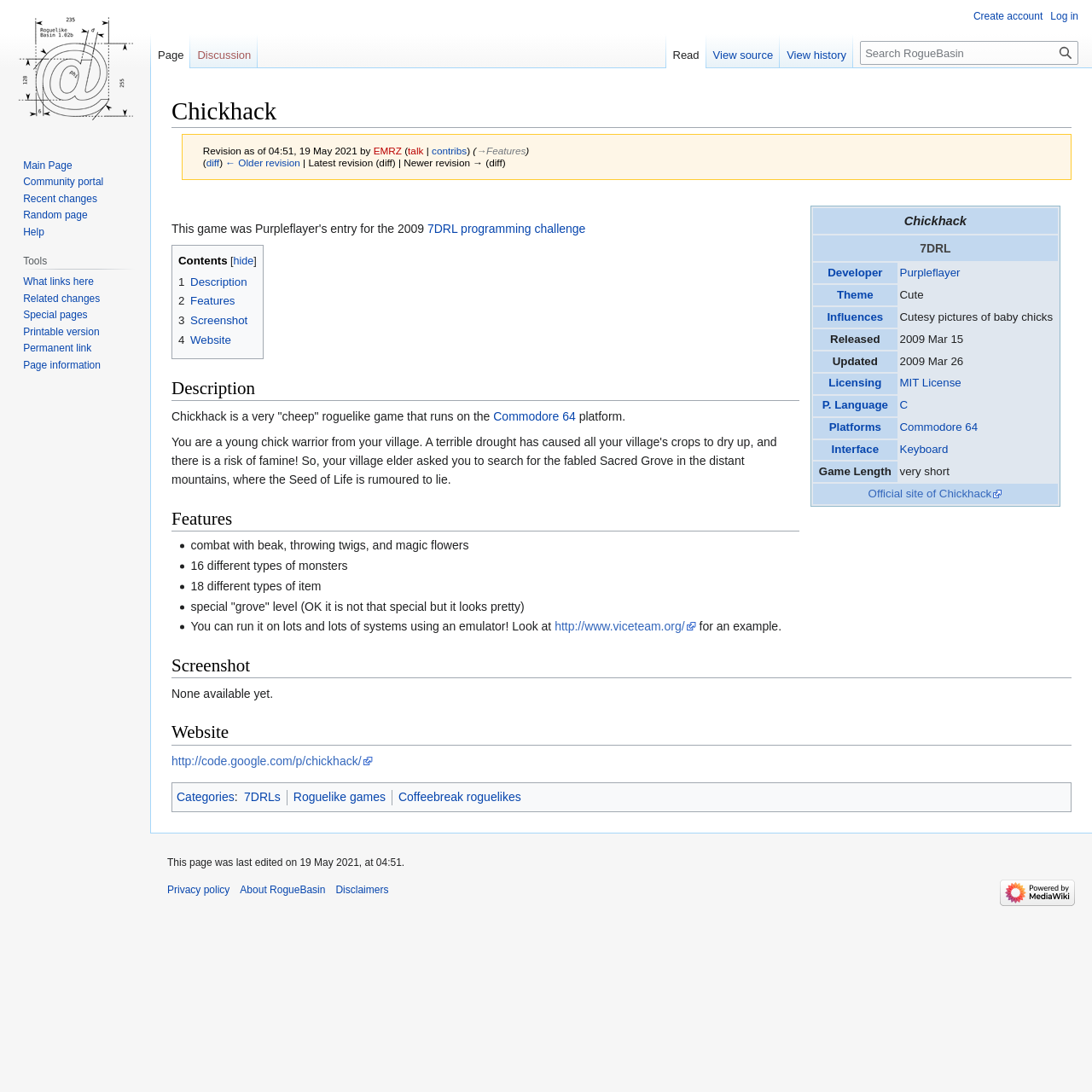Provide a short answer to the following question with just one word or phrase: What is the name of the roguelike game?

Chickhack